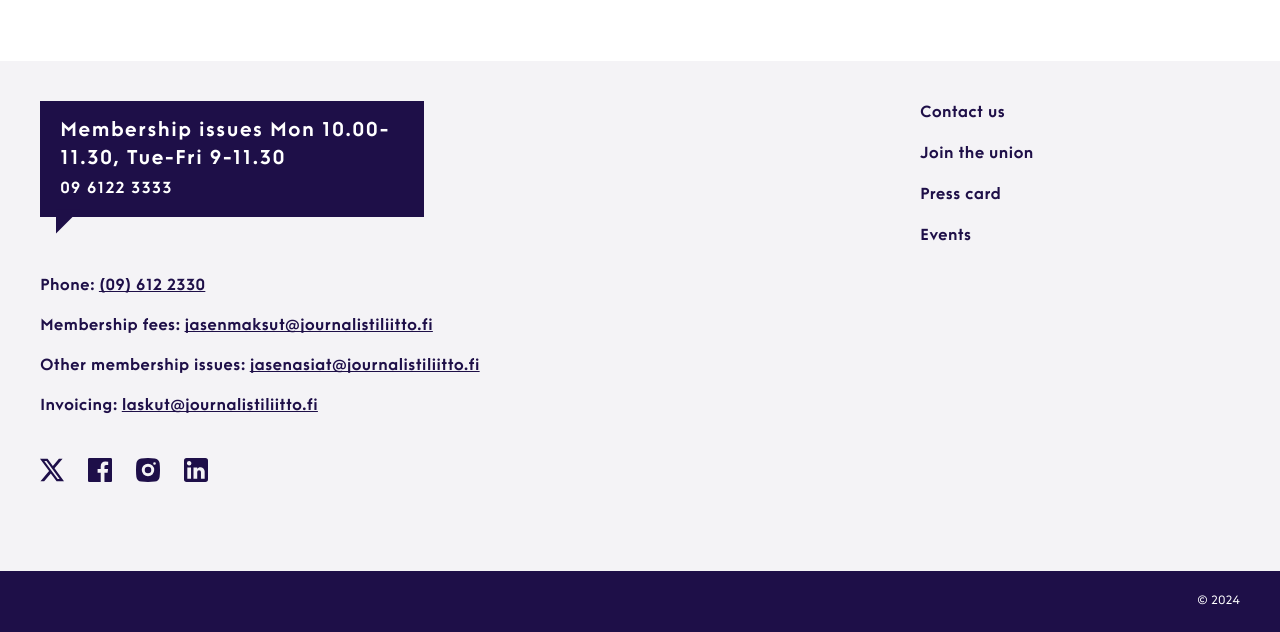Locate the bounding box of the UI element based on this description: "Contact us". Provide four float numbers between 0 and 1 as [left, top, right, bottom].

[0.719, 0.167, 0.785, 0.192]